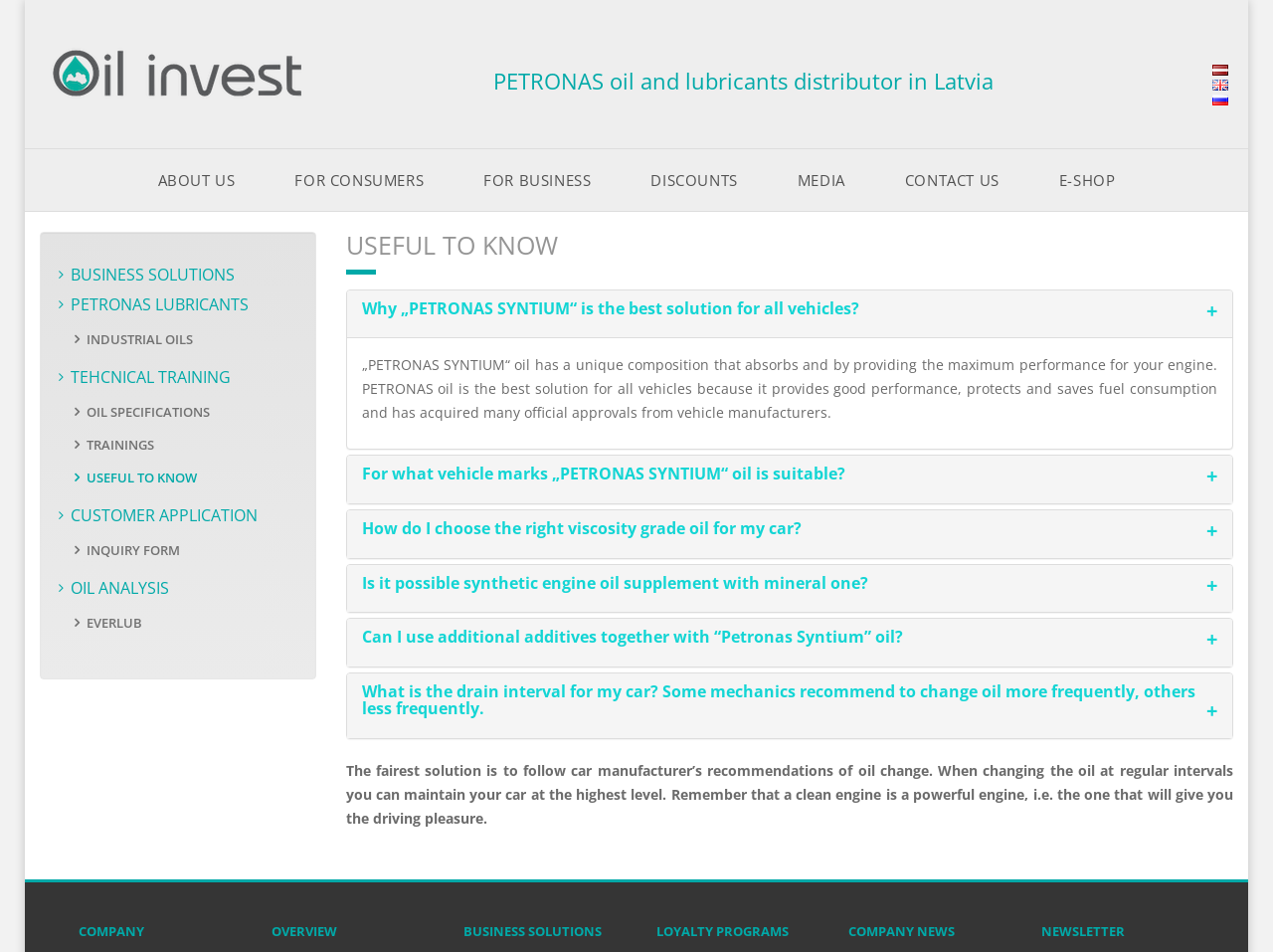For the following element description, predict the bounding box coordinates in the format (top-left x, top-left y, bottom-right x, bottom-right y). All values should be floating point numbers between 0 and 1. Description: Trainings

[0.068, 0.458, 0.121, 0.476]